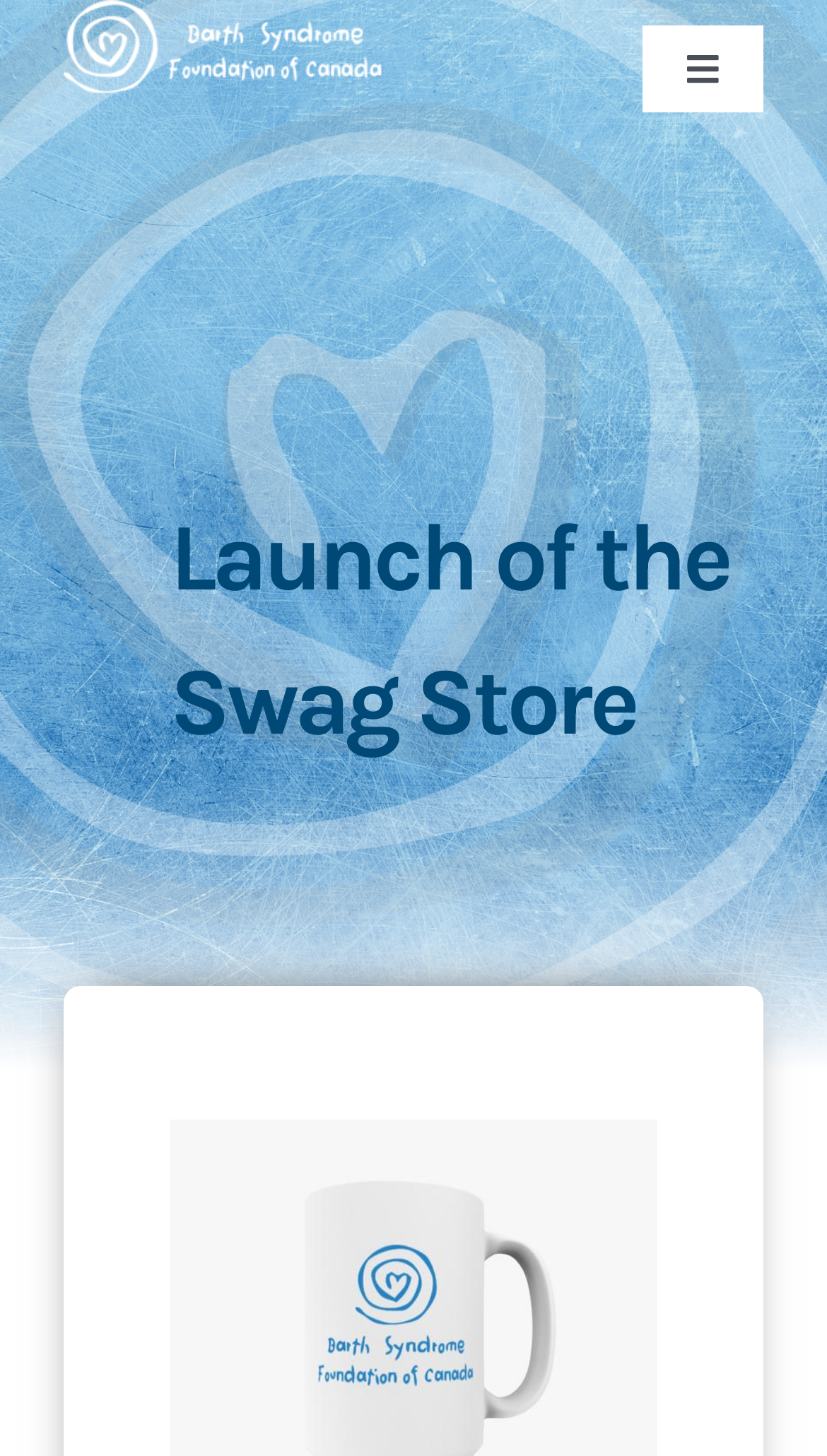What is the text above the navigation menu?
Look at the image and respond with a single word or a short phrase.

Launch of the Swag Store